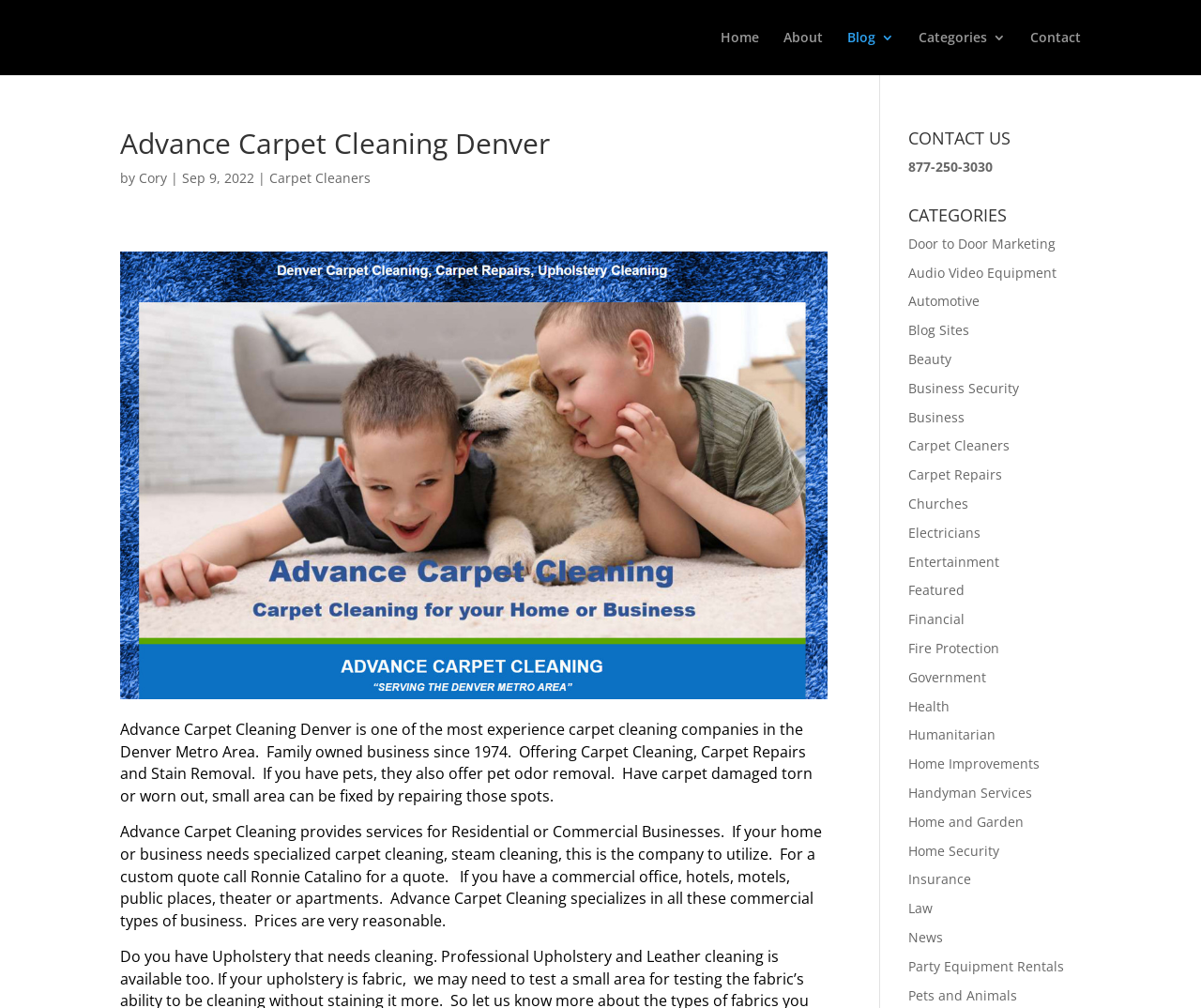Pinpoint the bounding box coordinates of the clickable element to carry out the following instruction: "Click on the 'Carpet Cleaners' link."

[0.224, 0.168, 0.309, 0.185]